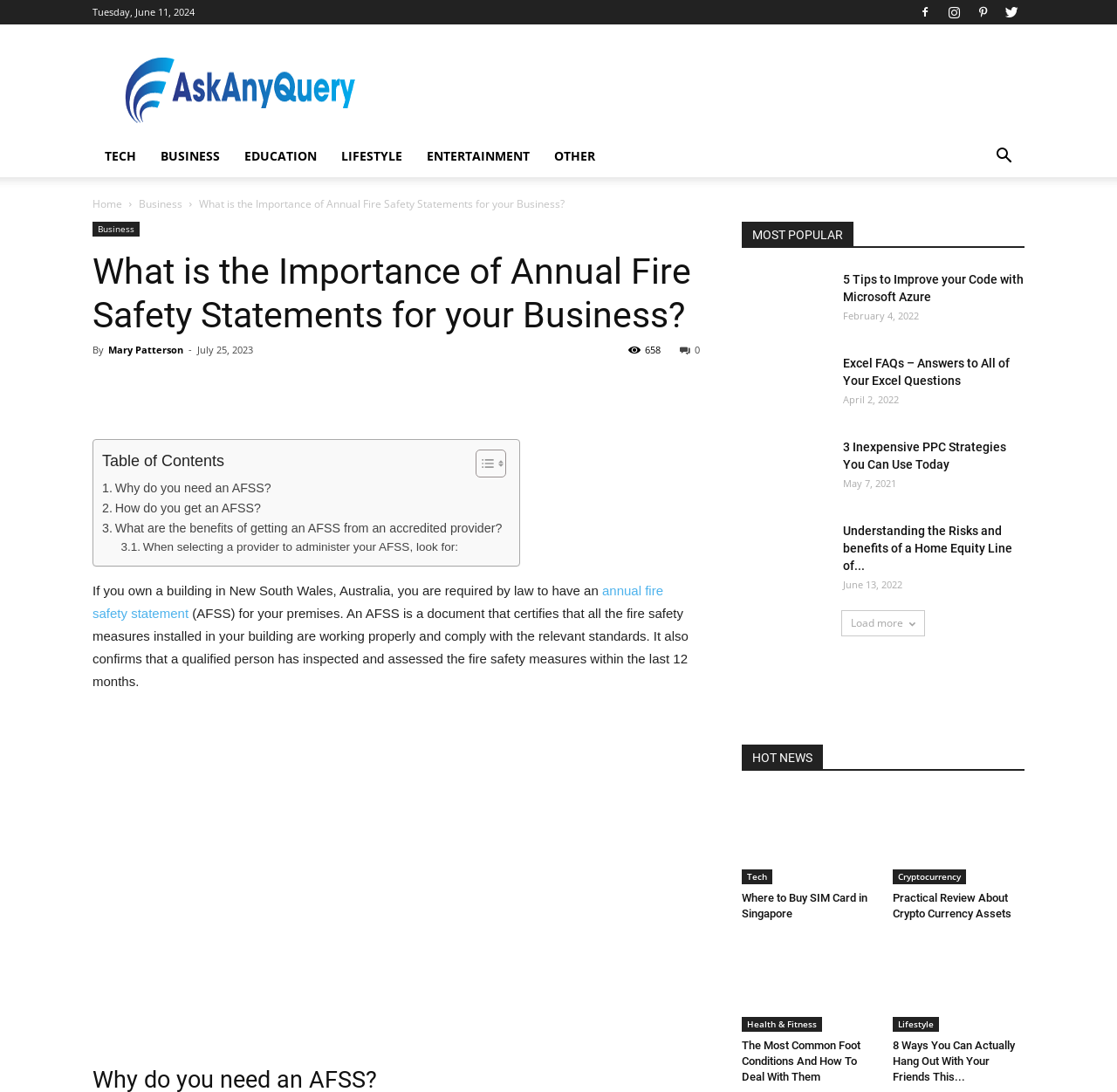Identify the main heading of the webpage and provide its text content.

What is the Importance of Annual Fire Safety Statements for your Business?